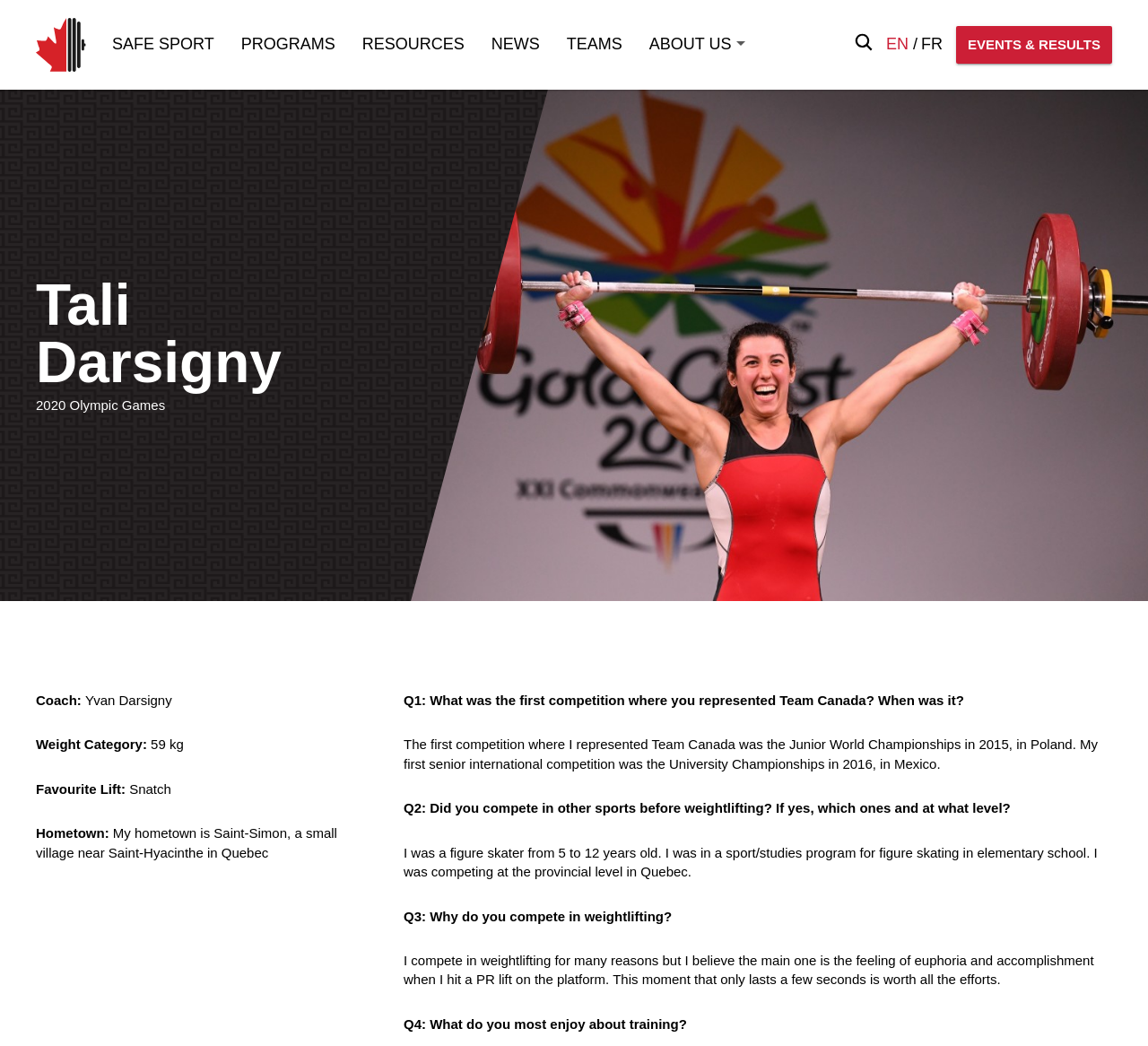What is the weight category of the athlete?
Respond to the question with a single word or phrase according to the image.

59 kg